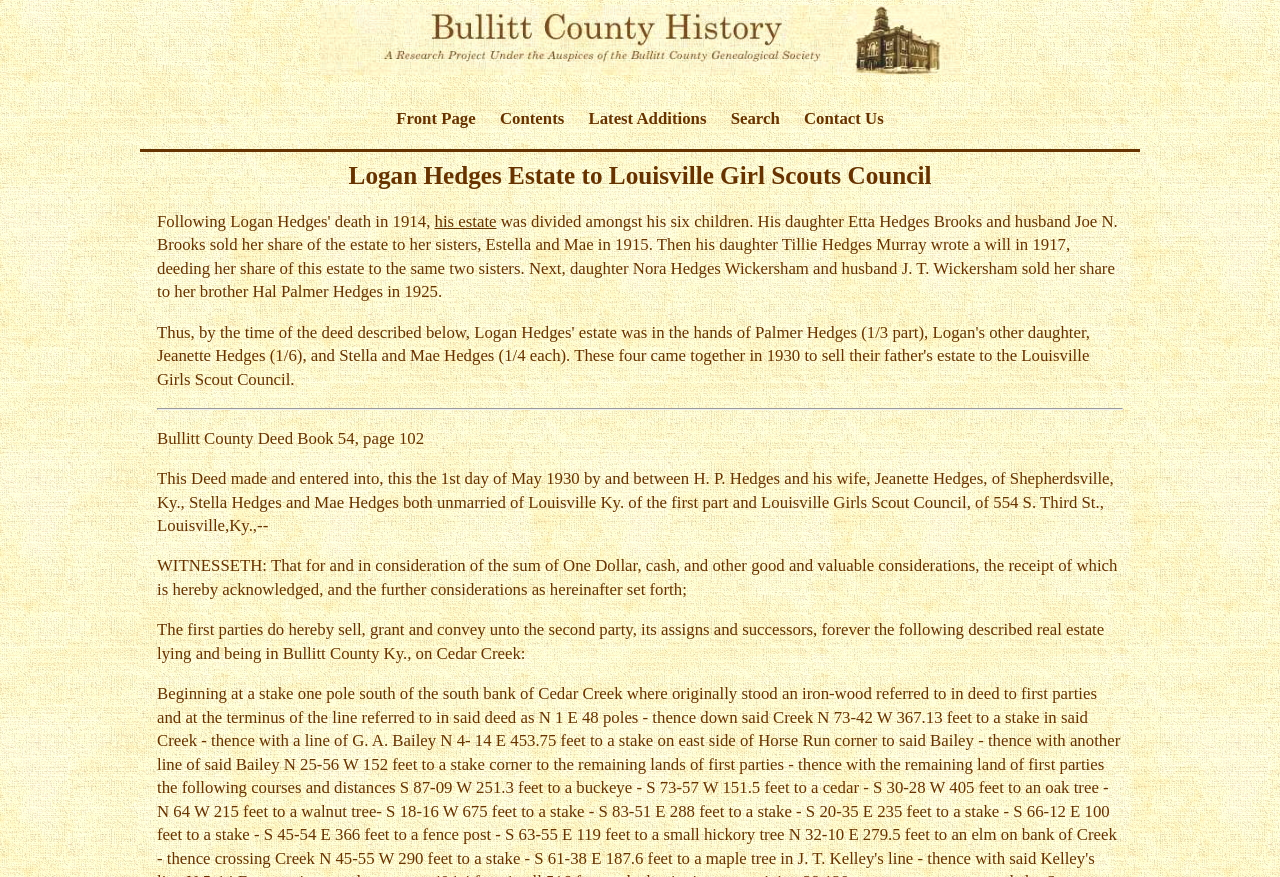How many children did Logan Hedges have? Analyze the screenshot and reply with just one word or a short phrase.

six